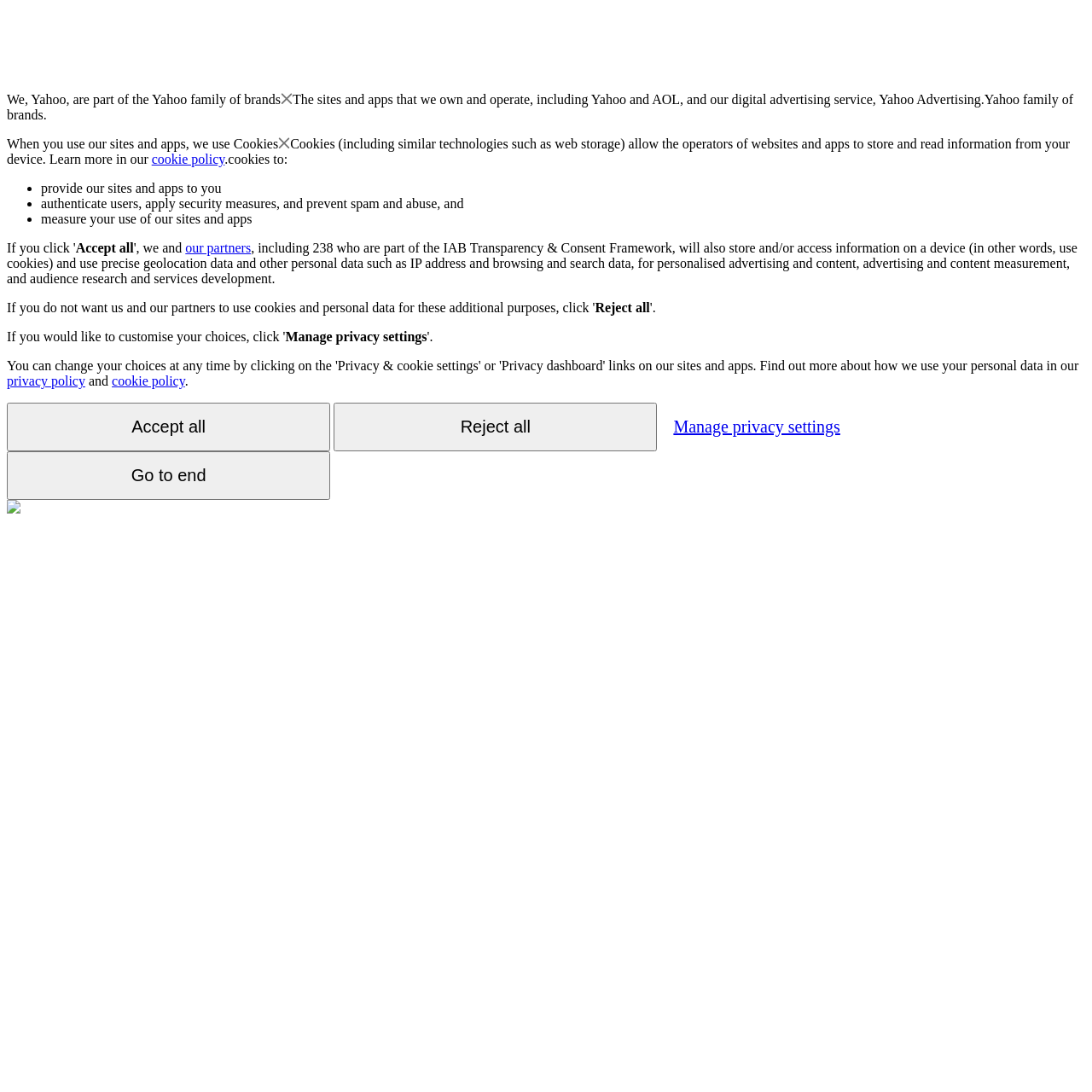What is the purpose of the 'Manage privacy settings' button?
Using the visual information, answer the question in a single word or phrase.

Customize privacy settings